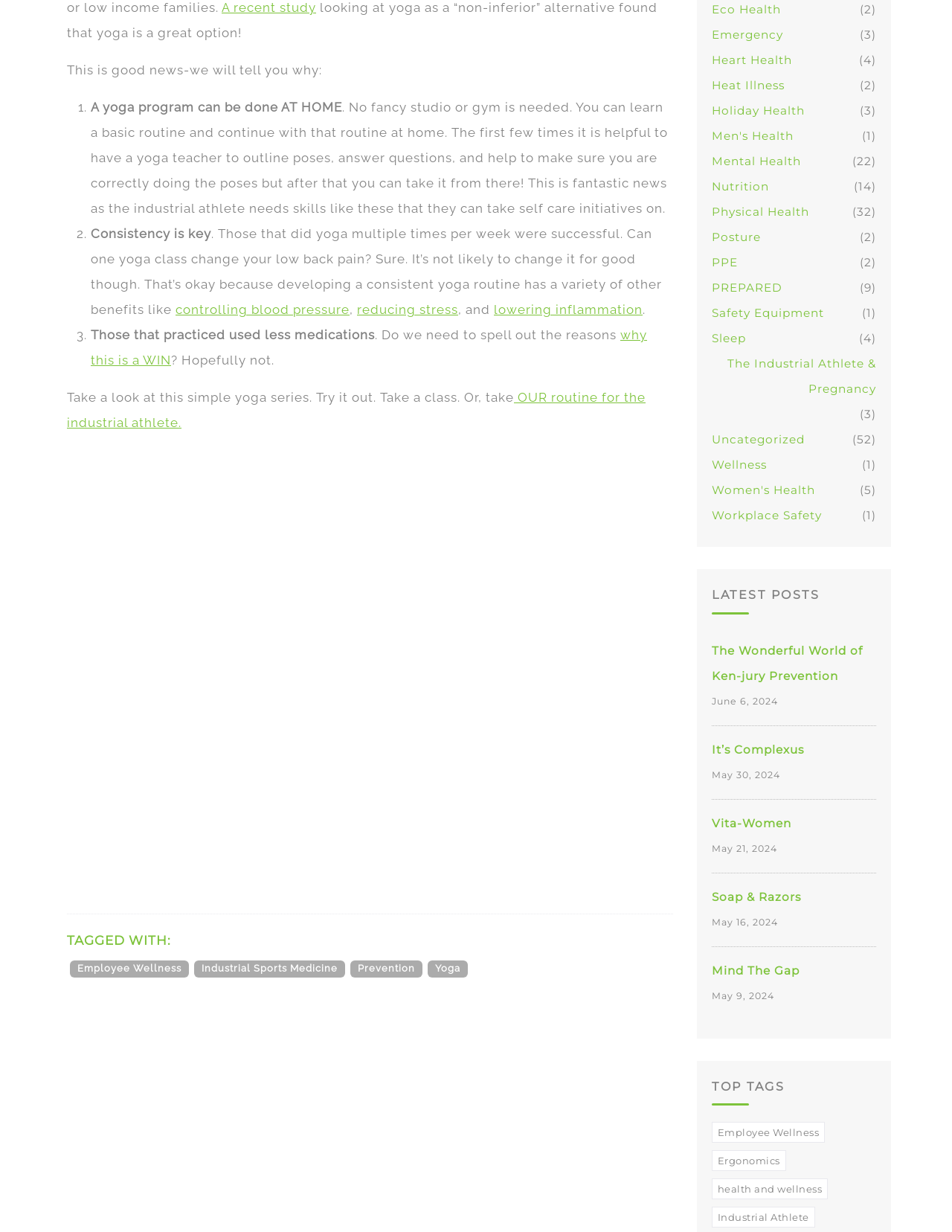Given the element description controlling blood pressure, specify the bounding box coordinates of the corresponding UI element in the format (top-left x, top-left y, bottom-right x, bottom-right y). All values must be between 0 and 1.

[0.184, 0.245, 0.367, 0.257]